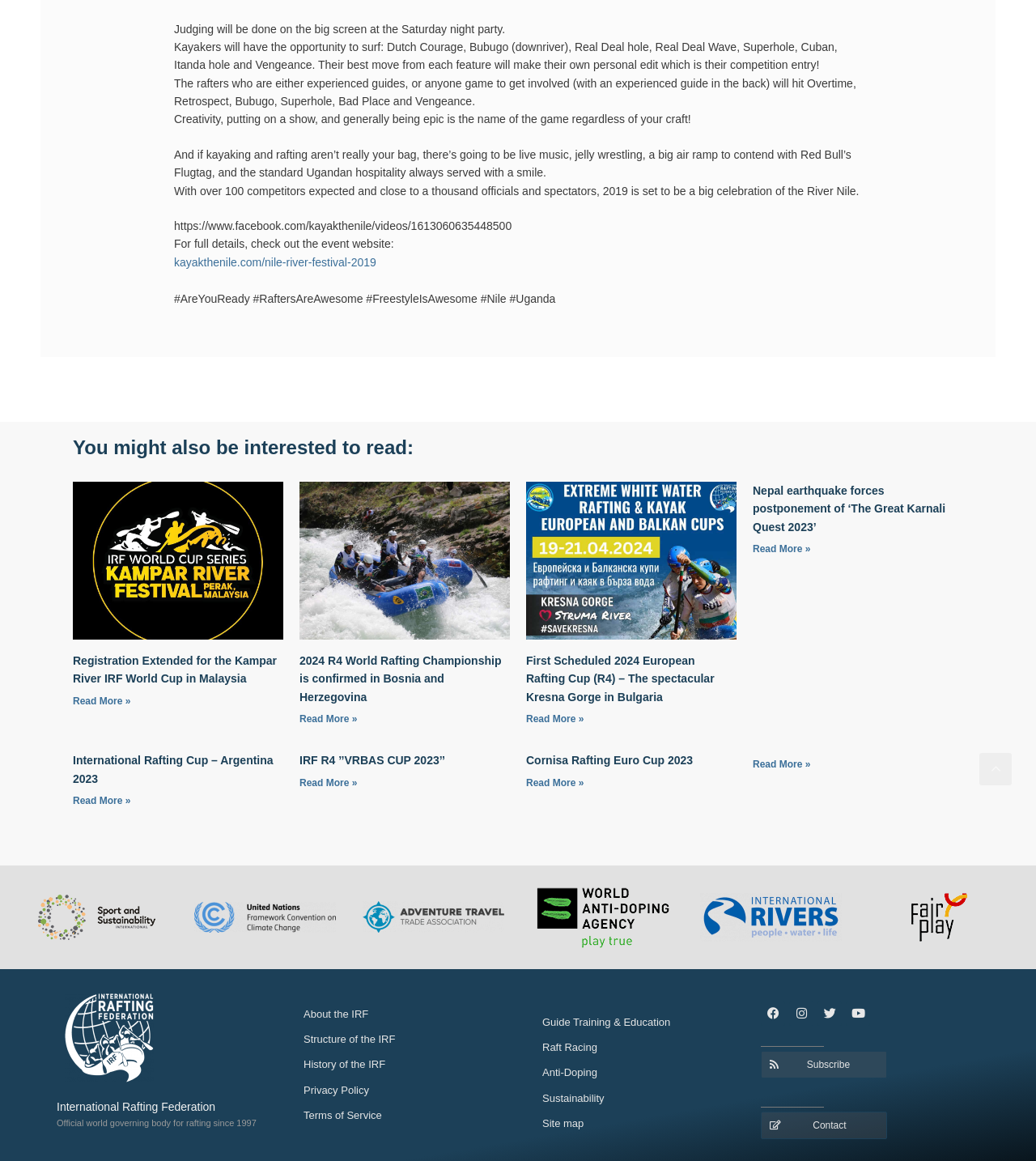How many social media links are provided at the bottom of the webpage?
Using the image as a reference, give an elaborate response to the question.

At the bottom of the webpage, there is a Facebook link provided, which is the only social media link available.